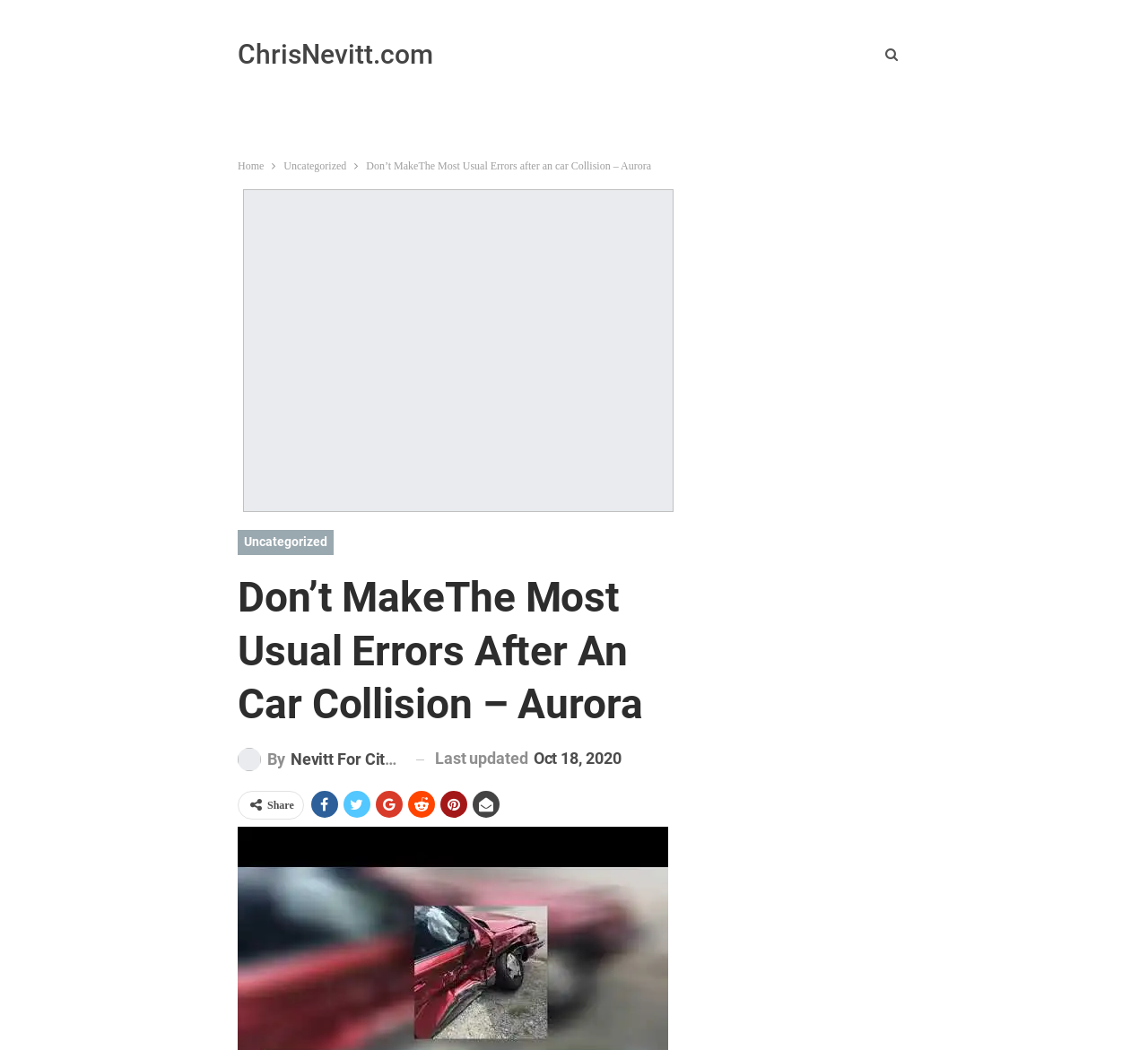Construct a comprehensive description capturing every detail on the webpage.

This webpage appears to be a blog post or article titled "Don't Make The Most Usual Errors after an car Collision – Aurora". At the top, there is a navigation section with breadcrumbs, containing links to "Home" and "Uncategorized". Below the navigation section, the title of the article is displayed prominently. 

To the top-right of the page, there is a link to "ChrisNevitt.com". The article's content is divided into sections, with a heading that repeats the title of the article. There are several links and social media sharing icons, including Facebook, Twitter, LinkedIn, and others, located below the article's heading. 

The article's main content is not explicitly described in the accessibility tree, but it likely contains text discussing common mistakes to avoid after a car accident. At the bottom of the page, there is a timestamp indicating that the article was last updated on October 18, 2020.